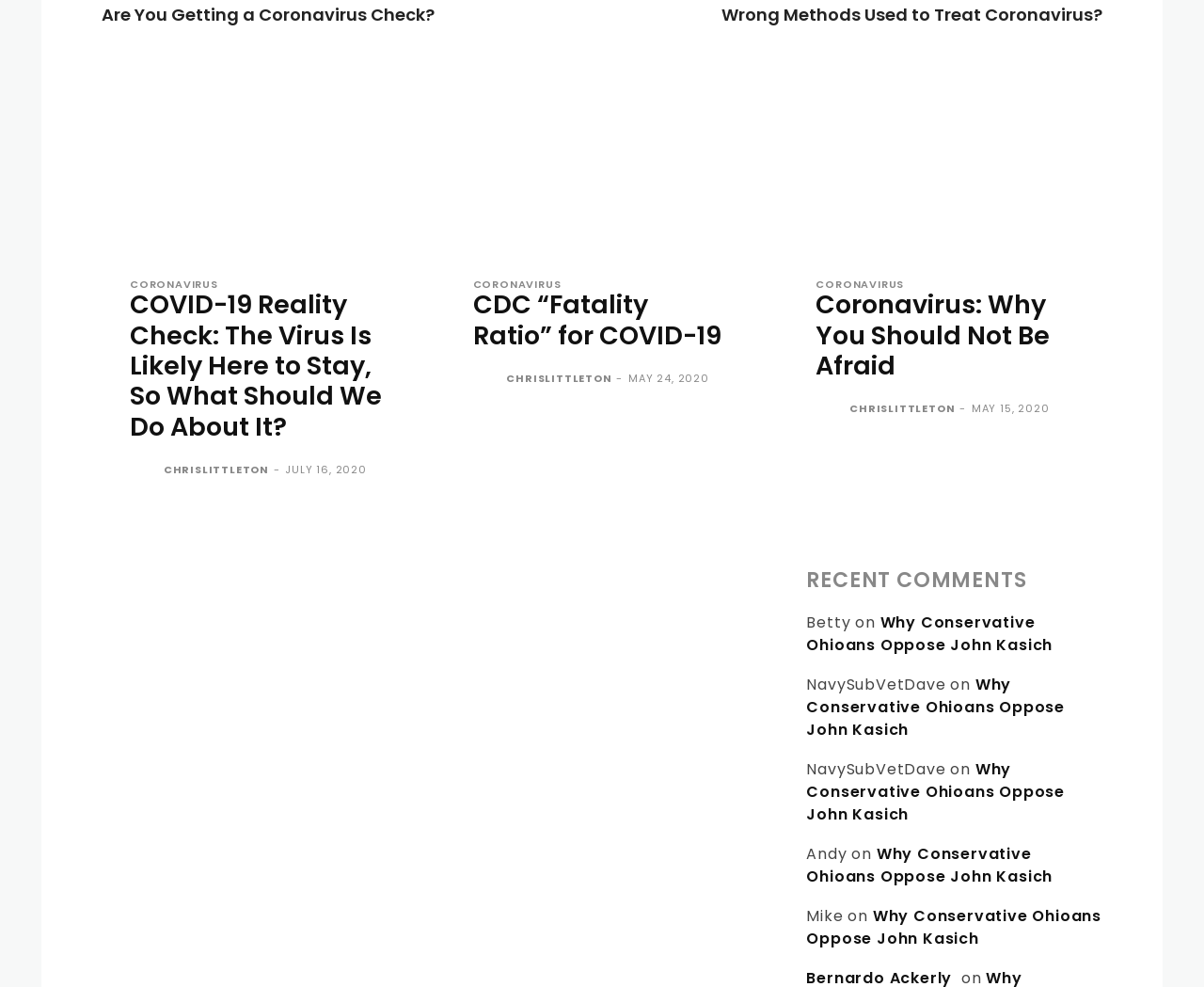Please specify the bounding box coordinates of the area that should be clicked to accomplish the following instruction: "View the article 'Coronavirus: Why You Should Not Be Afraid'". The coordinates should consist of four float numbers between 0 and 1, i.e., [left, top, right, bottom].

[0.654, 0.063, 0.916, 0.255]